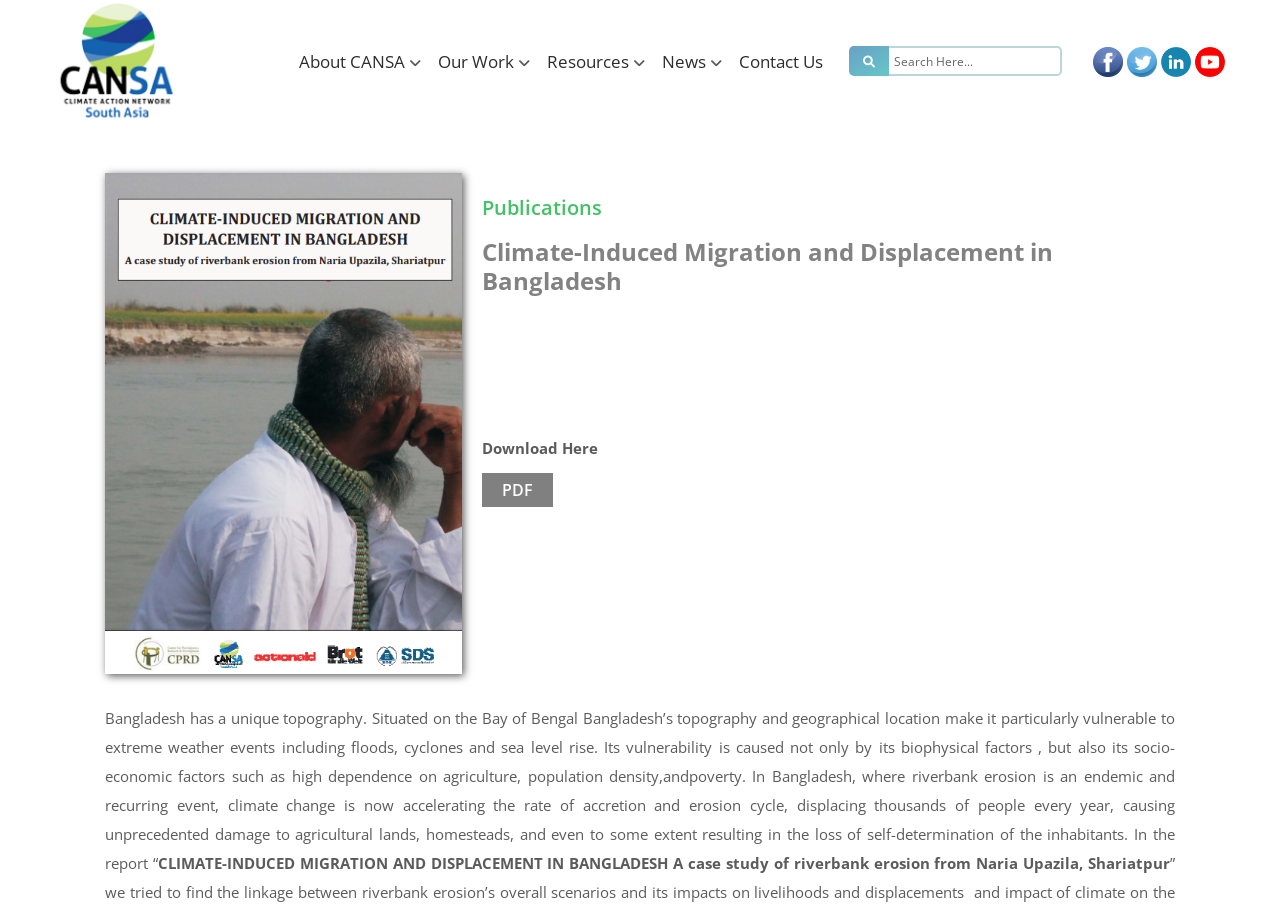Provide your answer to the question using just one word or phrase: What is the purpose of the textbox on the top-right corner?

Search